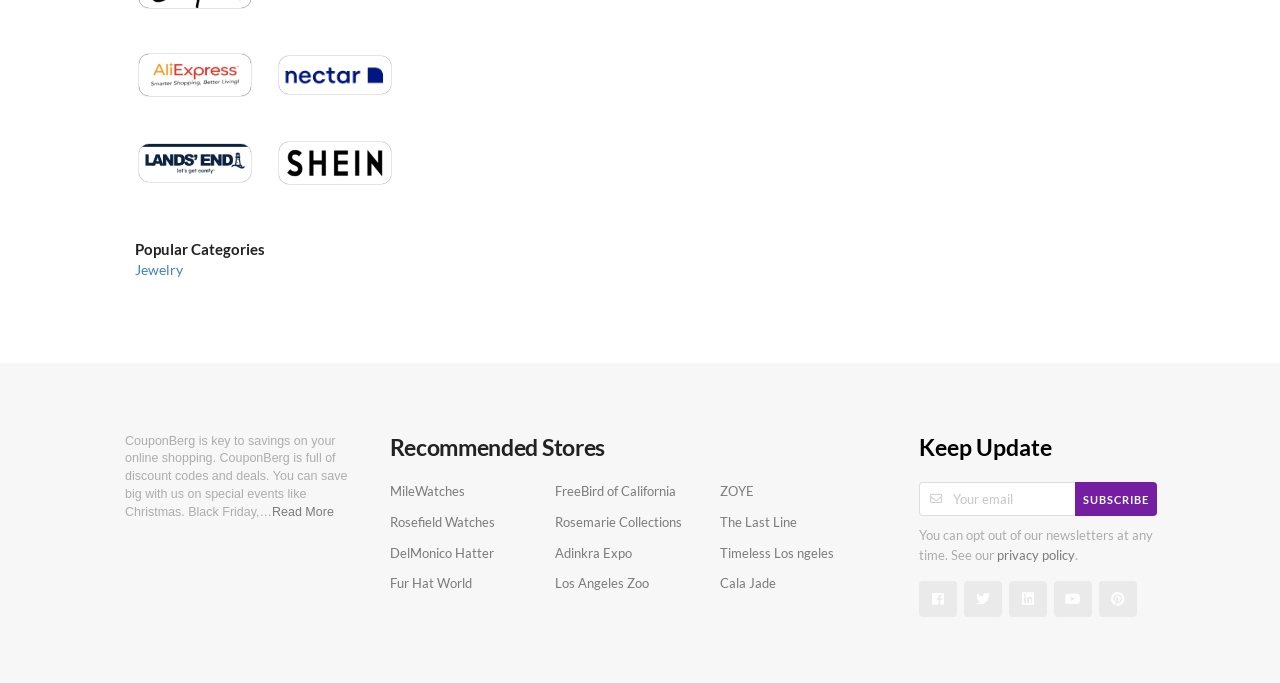Observe the image and answer the following question in detail: What is the text of the first link on the webpage?

The first link on the webpage is identified by its OCR text 'AliExpress Coupons Code' and its bounding box coordinates [0.105, 0.073, 0.199, 0.147].